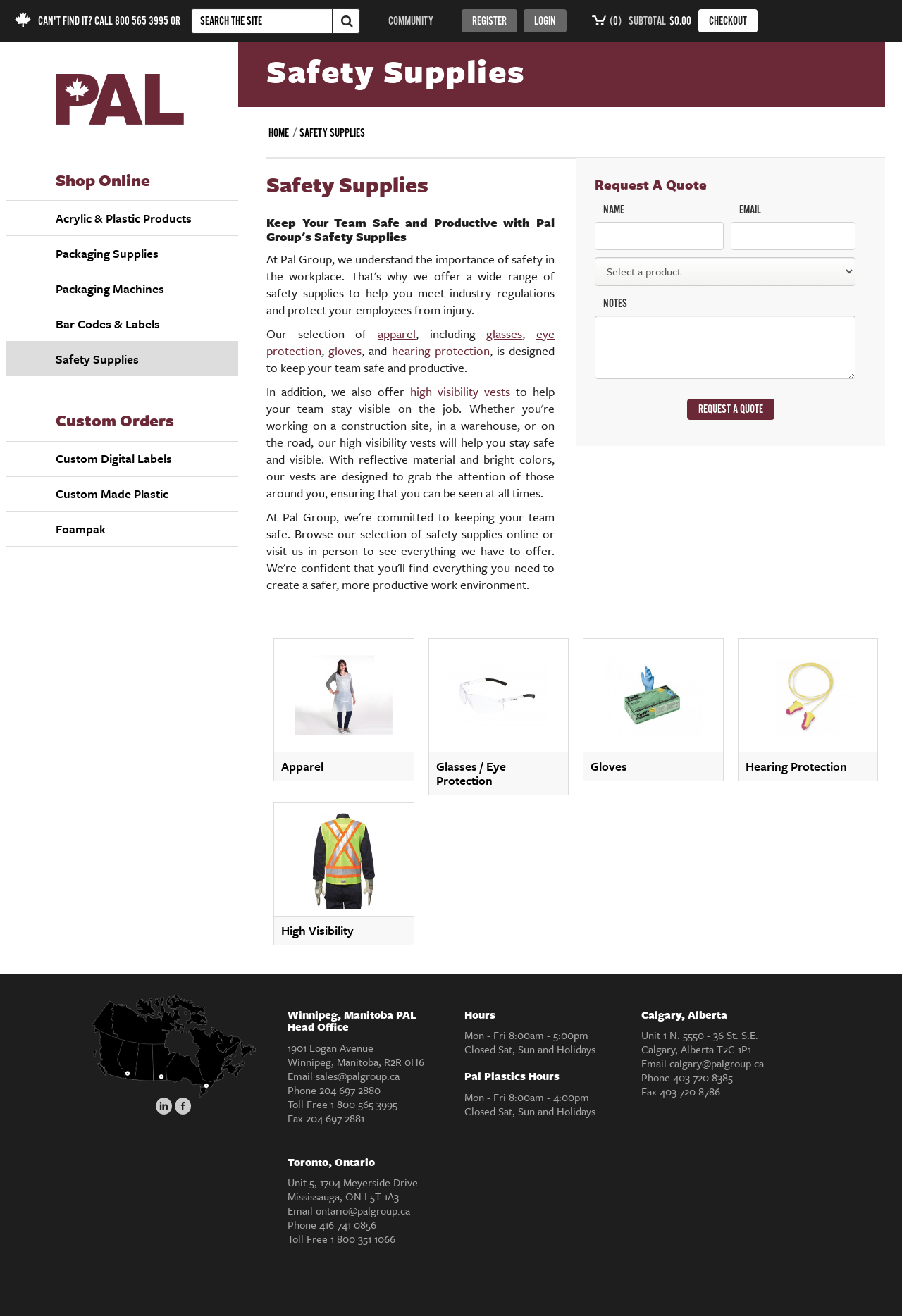Answer succinctly with a single word or phrase:
What is the name of the company?

Pal Group